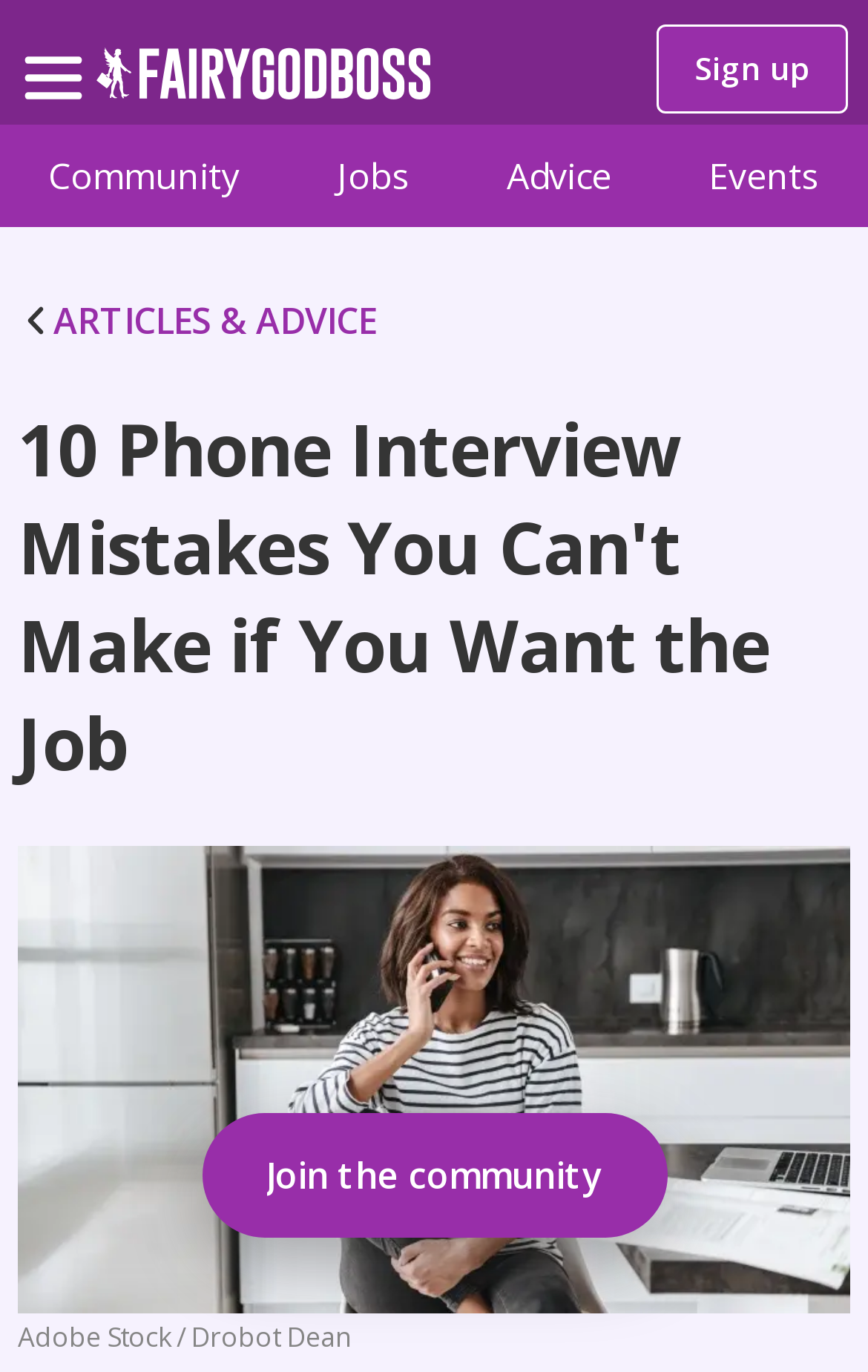Please identify the bounding box coordinates of the region to click in order to complete the given instruction: "Join the community". The coordinates should be four float numbers between 0 and 1, i.e., [left, top, right, bottom].

[0.232, 0.811, 0.768, 0.902]